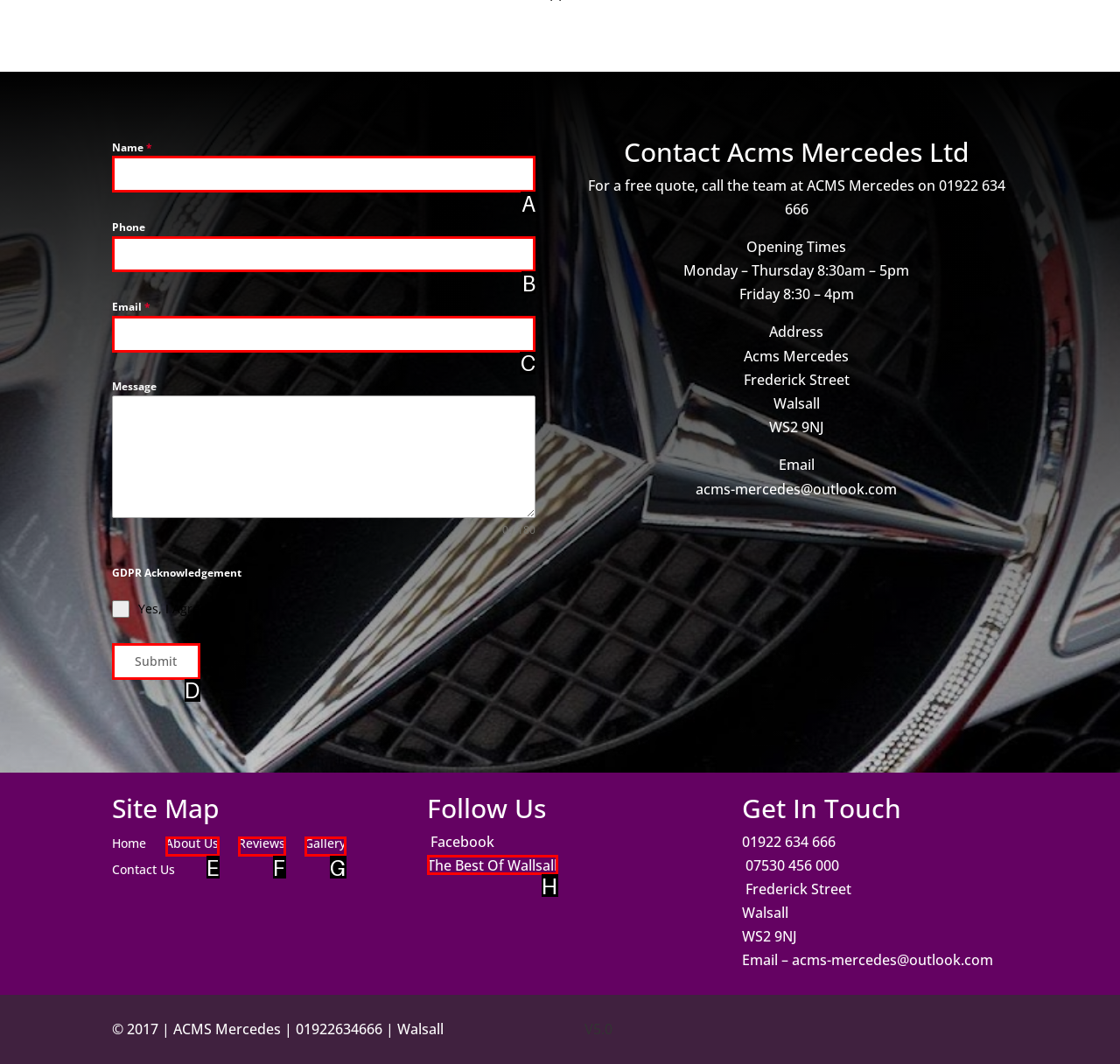Select the HTML element that needs to be clicked to carry out the task: Type your email
Provide the letter of the correct option.

C